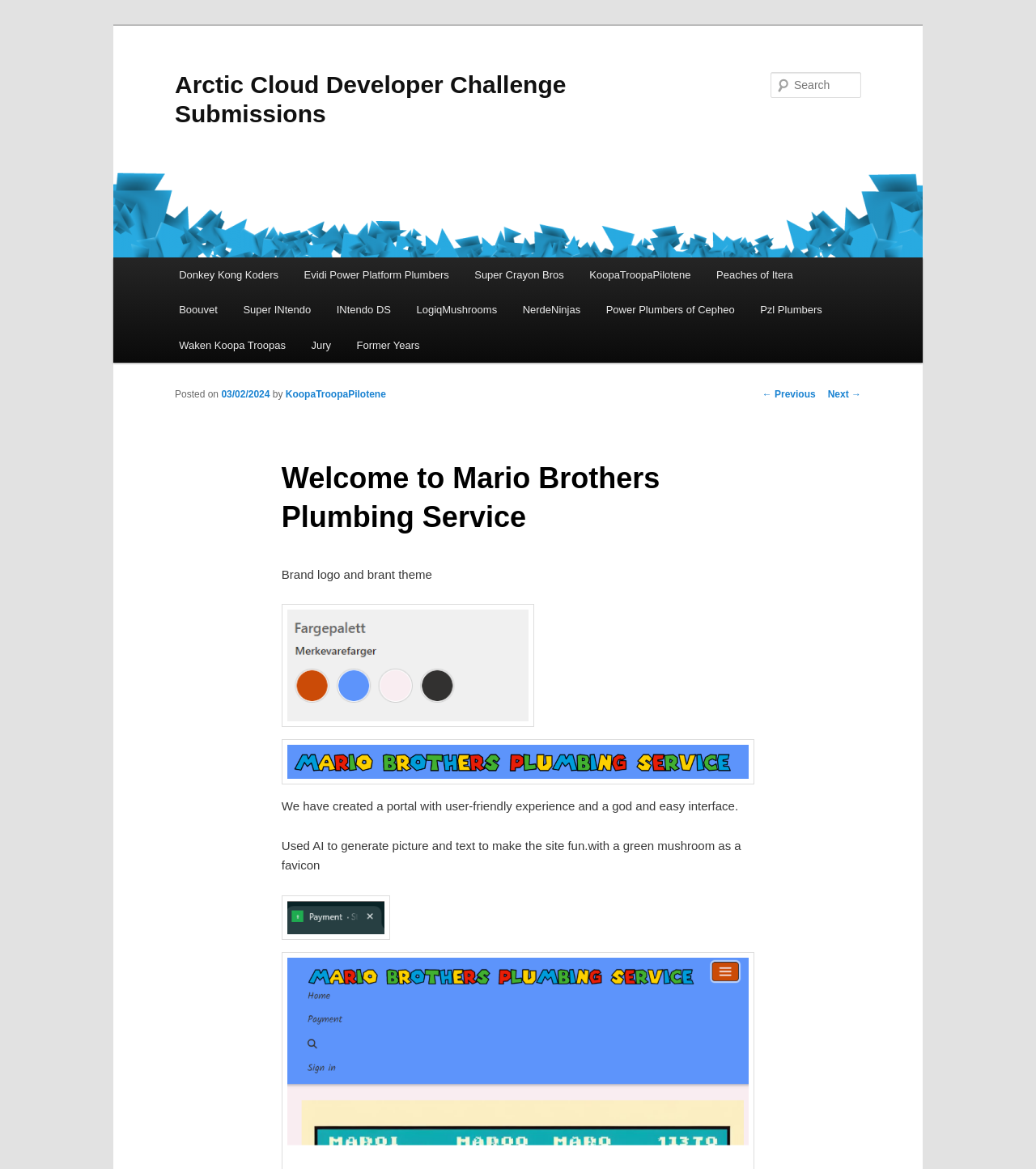Reply to the question below using a single word or brief phrase:
What is the date of the post?

03/02/2024